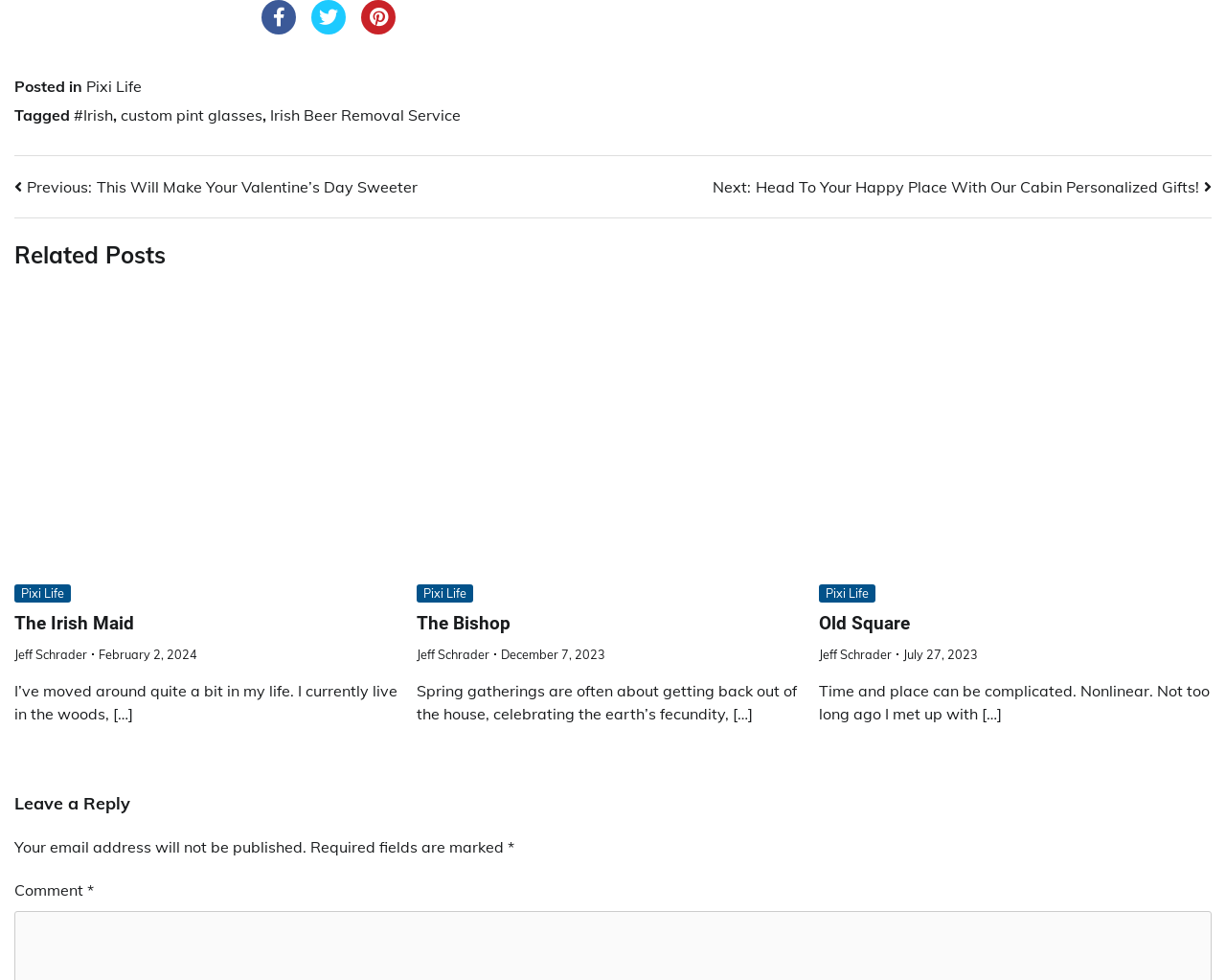What is the title of the first related post?
Give a one-word or short-phrase answer derived from the screenshot.

The Irish Maid